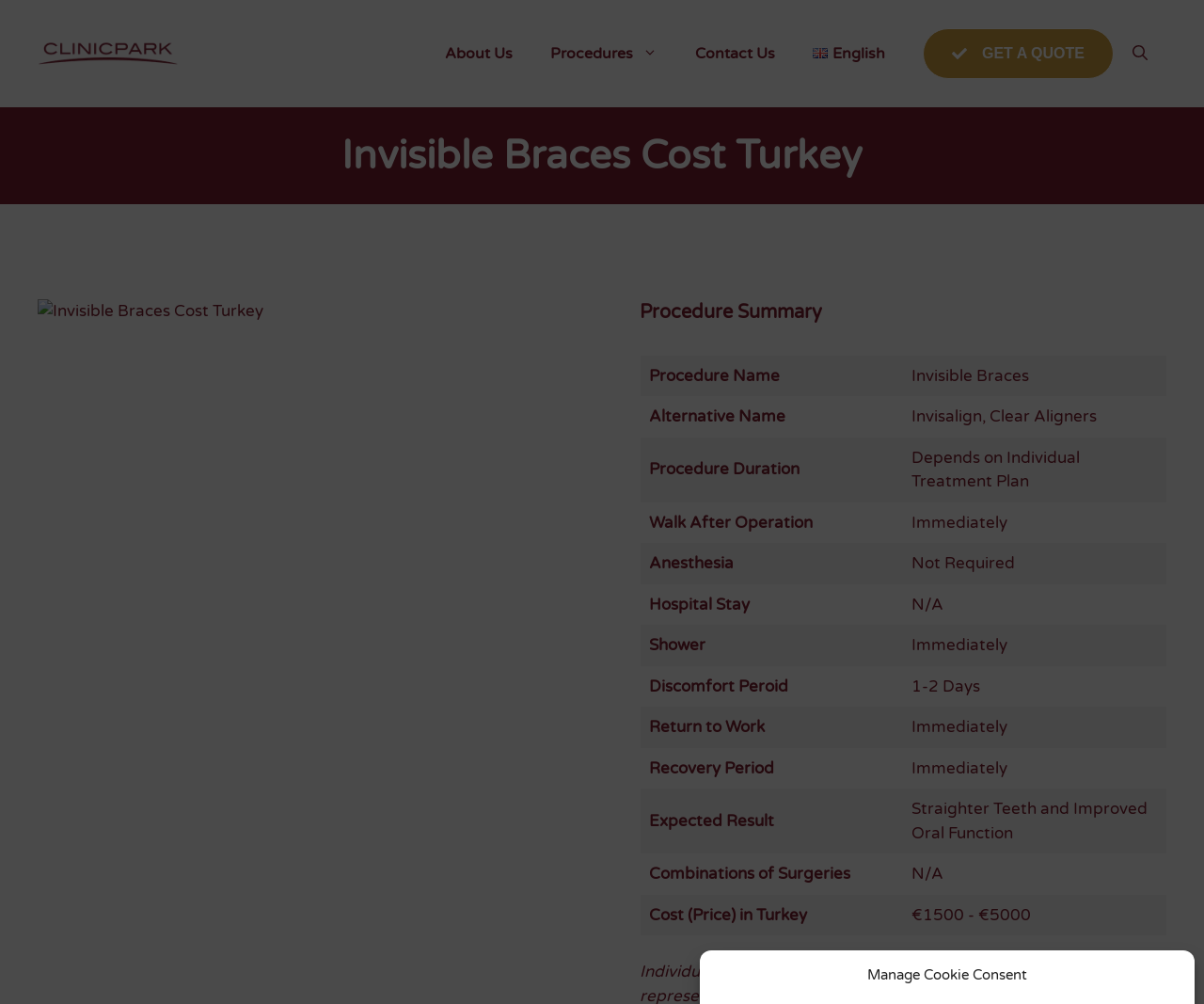What is the expected result of the procedure?
Examine the screenshot and reply with a single word or phrase.

Straighter Teeth and Improved Oral Function